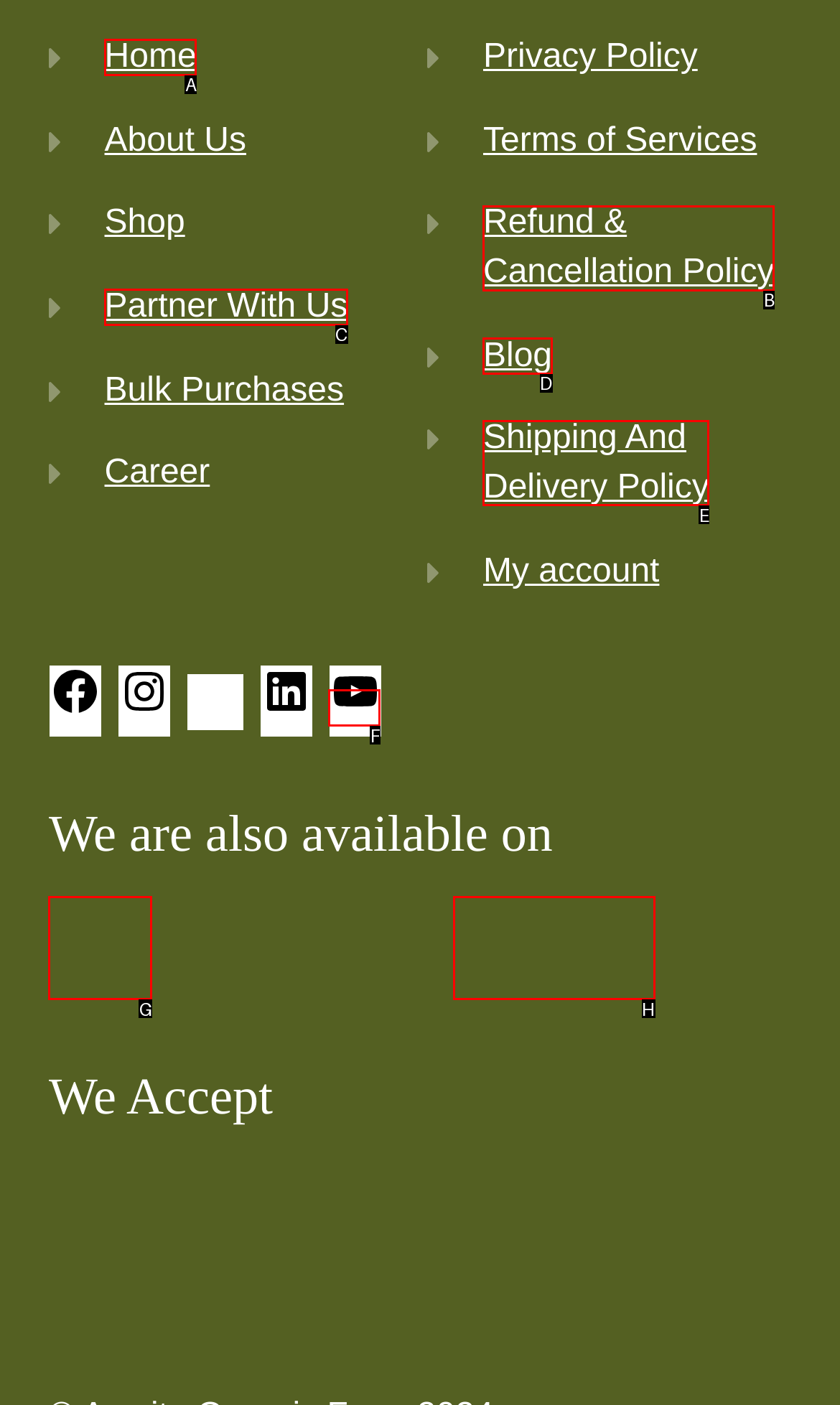Given the description: Shipping And Delivery Policy, choose the HTML element that matches it. Indicate your answer with the letter of the option.

E